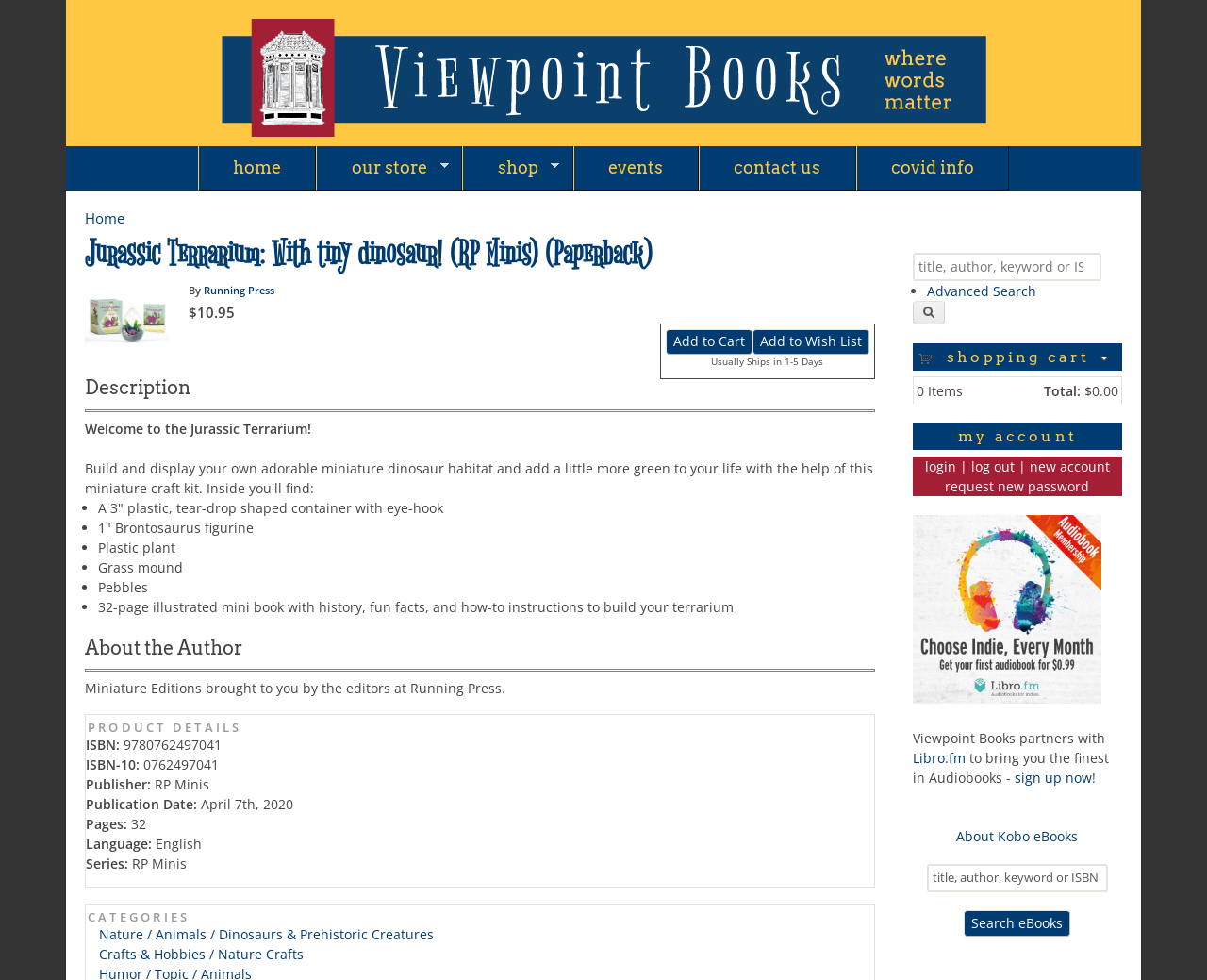Determine the coordinates of the bounding box that should be clicked to complete the instruction: "Login to your account". The coordinates should be represented by four float numbers between 0 and 1: [left, top, right, bottom].

[0.766, 0.467, 0.792, 0.485]